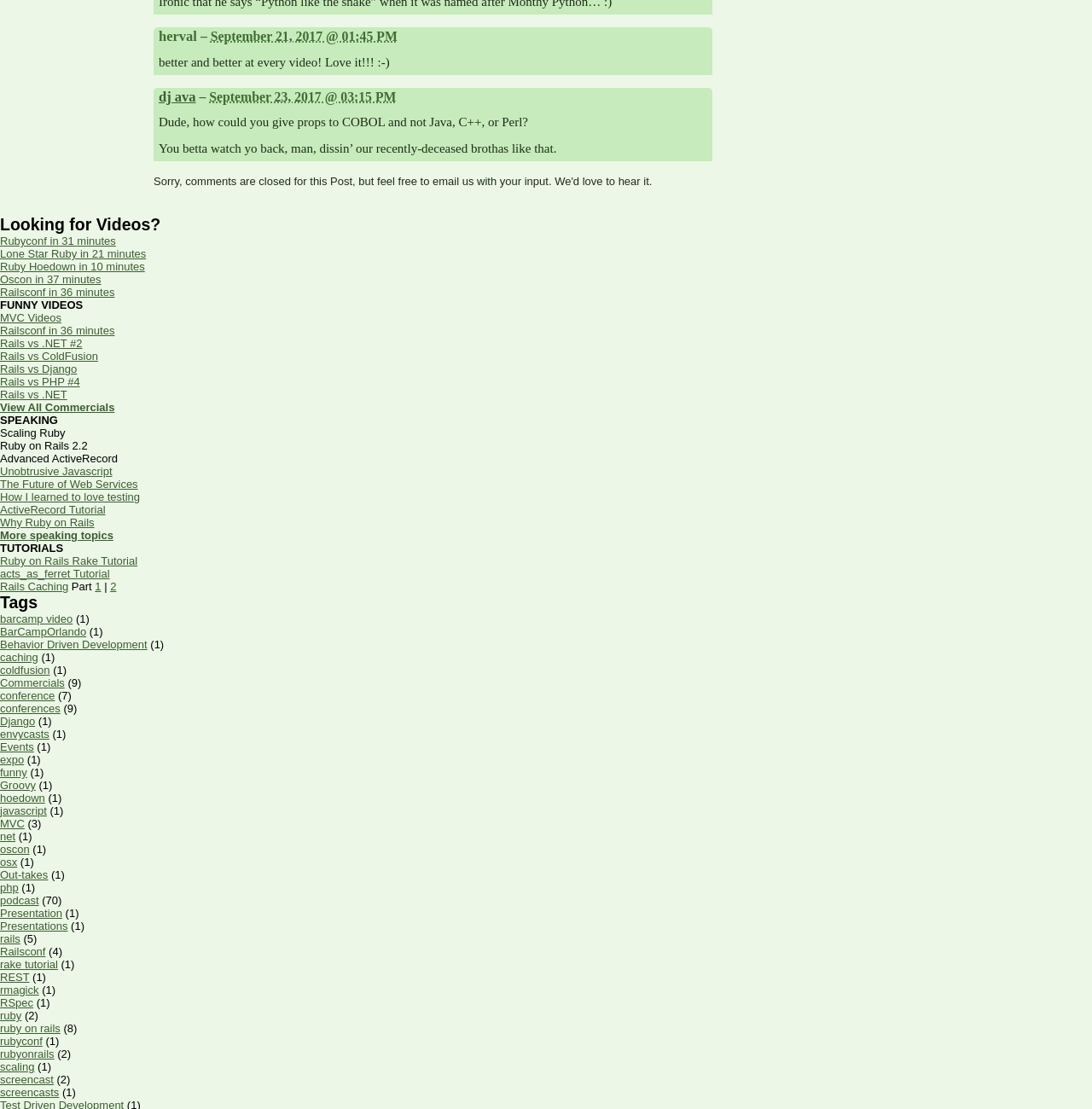Determine the coordinates of the bounding box for the clickable area needed to execute this instruction: "Explore 'barcamp video' tag".

[0.0, 0.552, 0.067, 0.564]